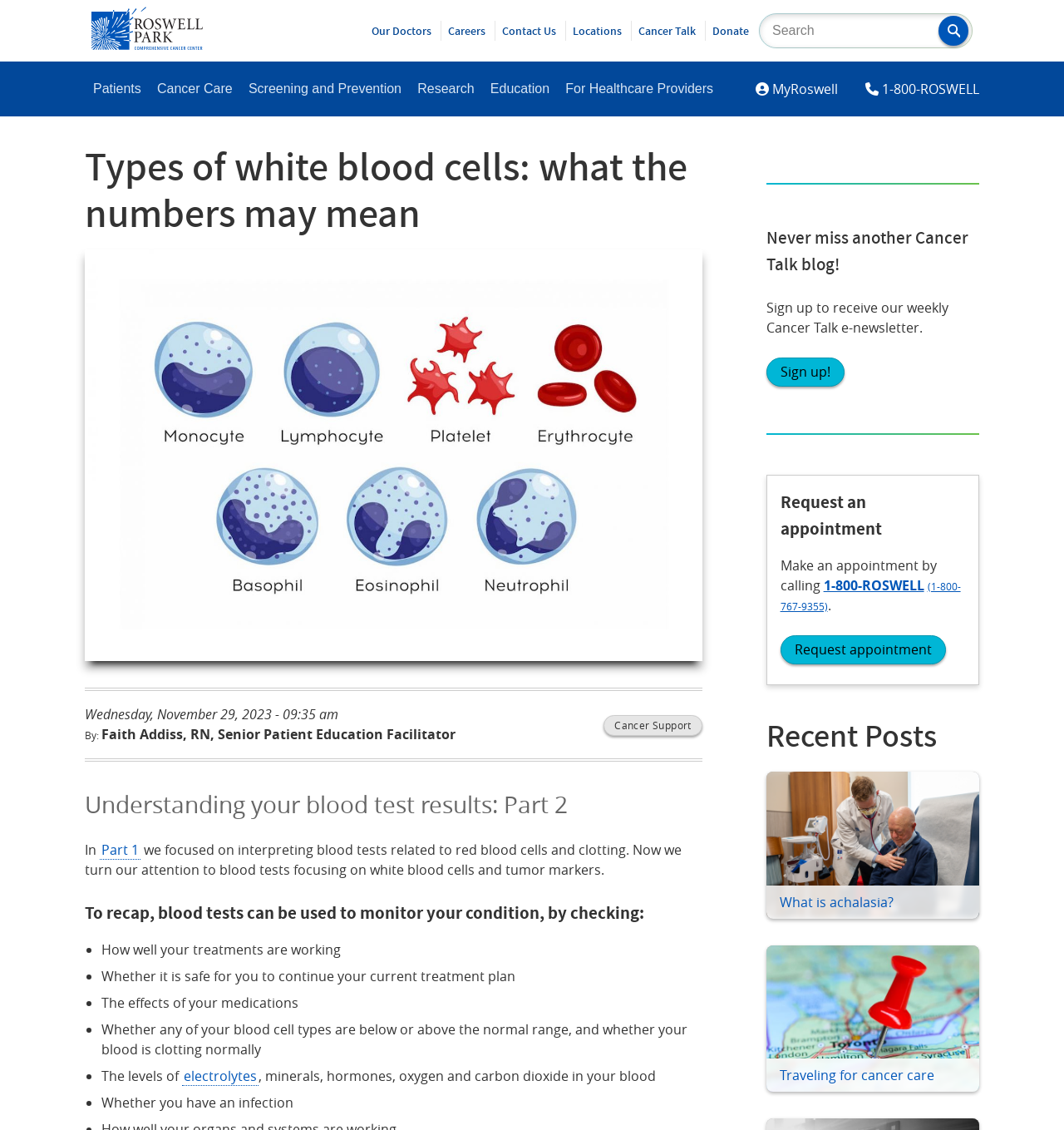Who is the author of this article?
Please provide a single word or phrase as your answer based on the screenshot.

Faith Addiss, RN